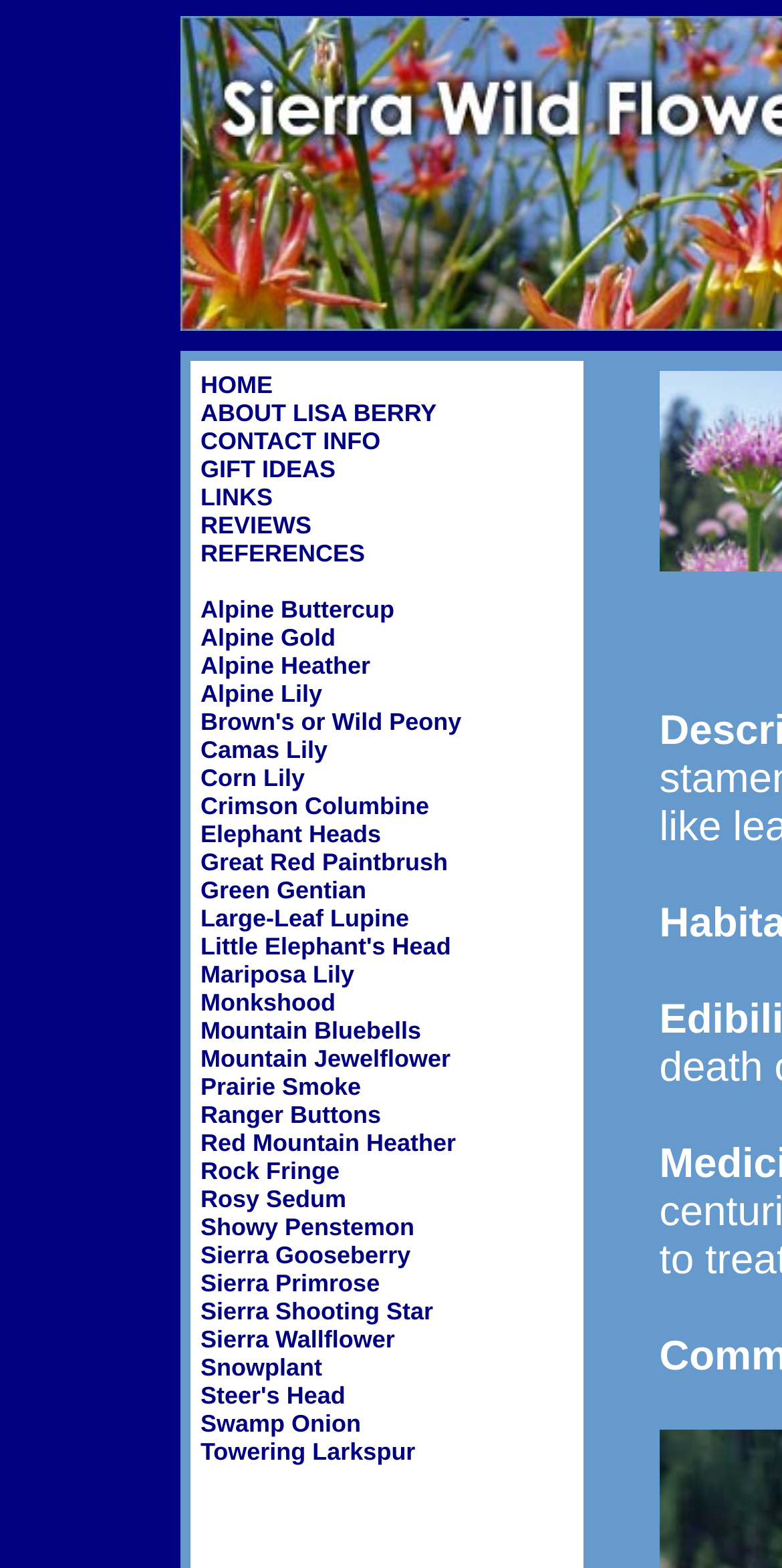What is the name of the wildflower that has a tight umbel of 15 to 40 flowers?
Could you answer the question in a detailed manner, providing as much information as possible?

Based on the description provided on the webpage, the Swamp Onion is a type of wildflower that has a tight umbel of 15 to 40 flowers with exserted stamens sitting atop a tall, leafless stem.